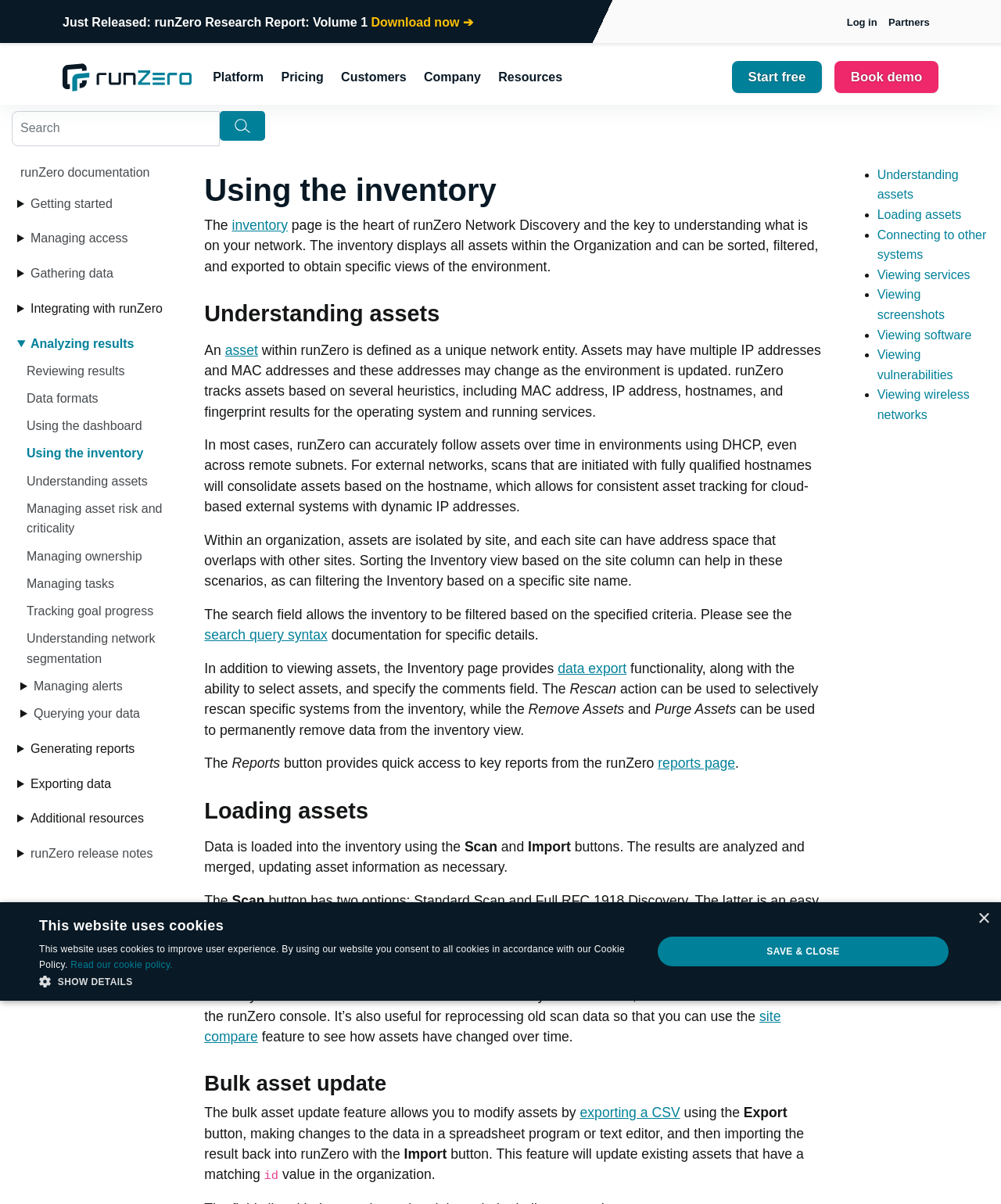Please provide a one-word or short phrase answer to the question:
What is the text of the link at the top right corner?

Log in